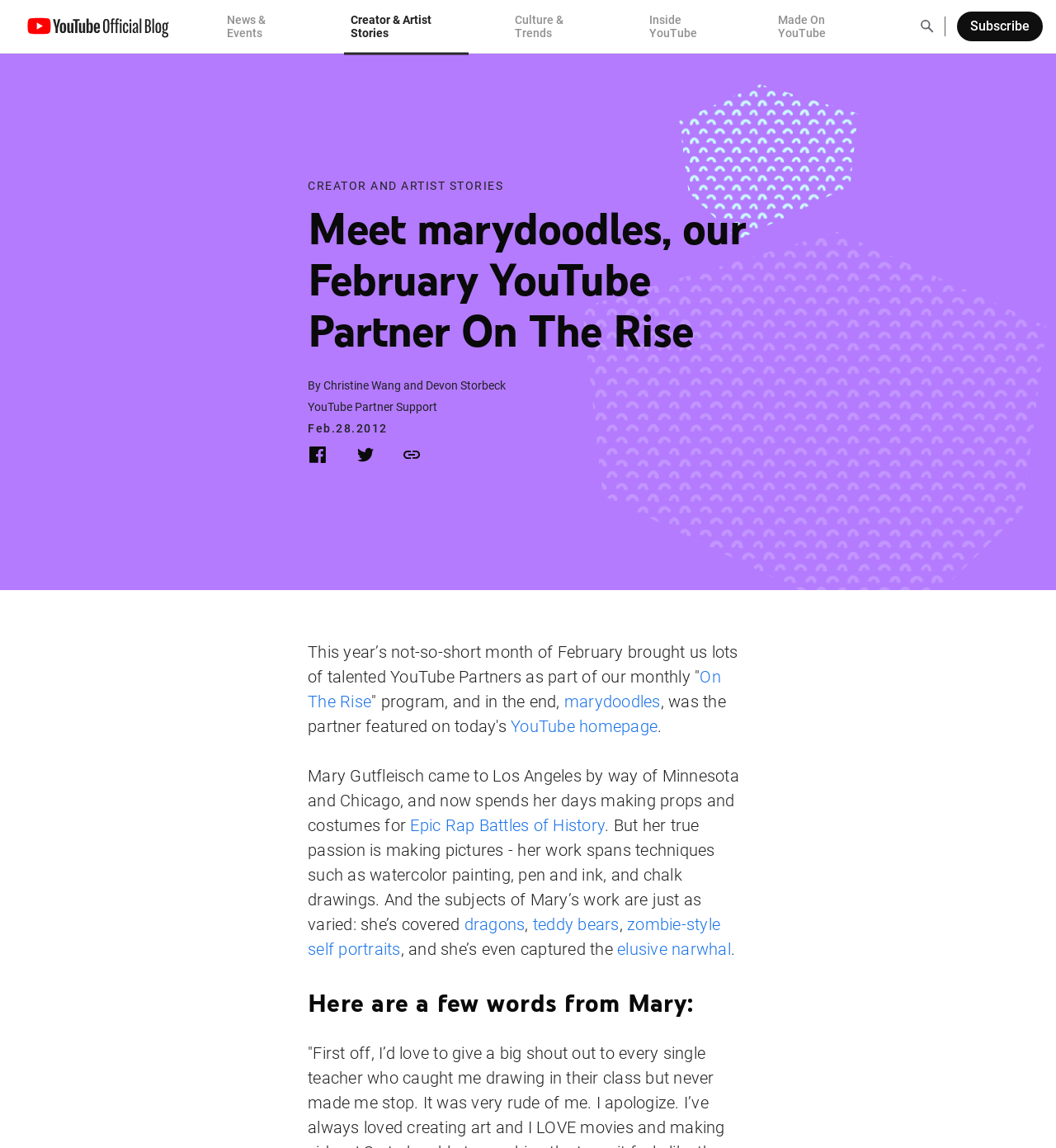Provide a short answer using a single word or phrase for the following question: 
What is the name of the YouTube Partner On The Rise?

marydoodles